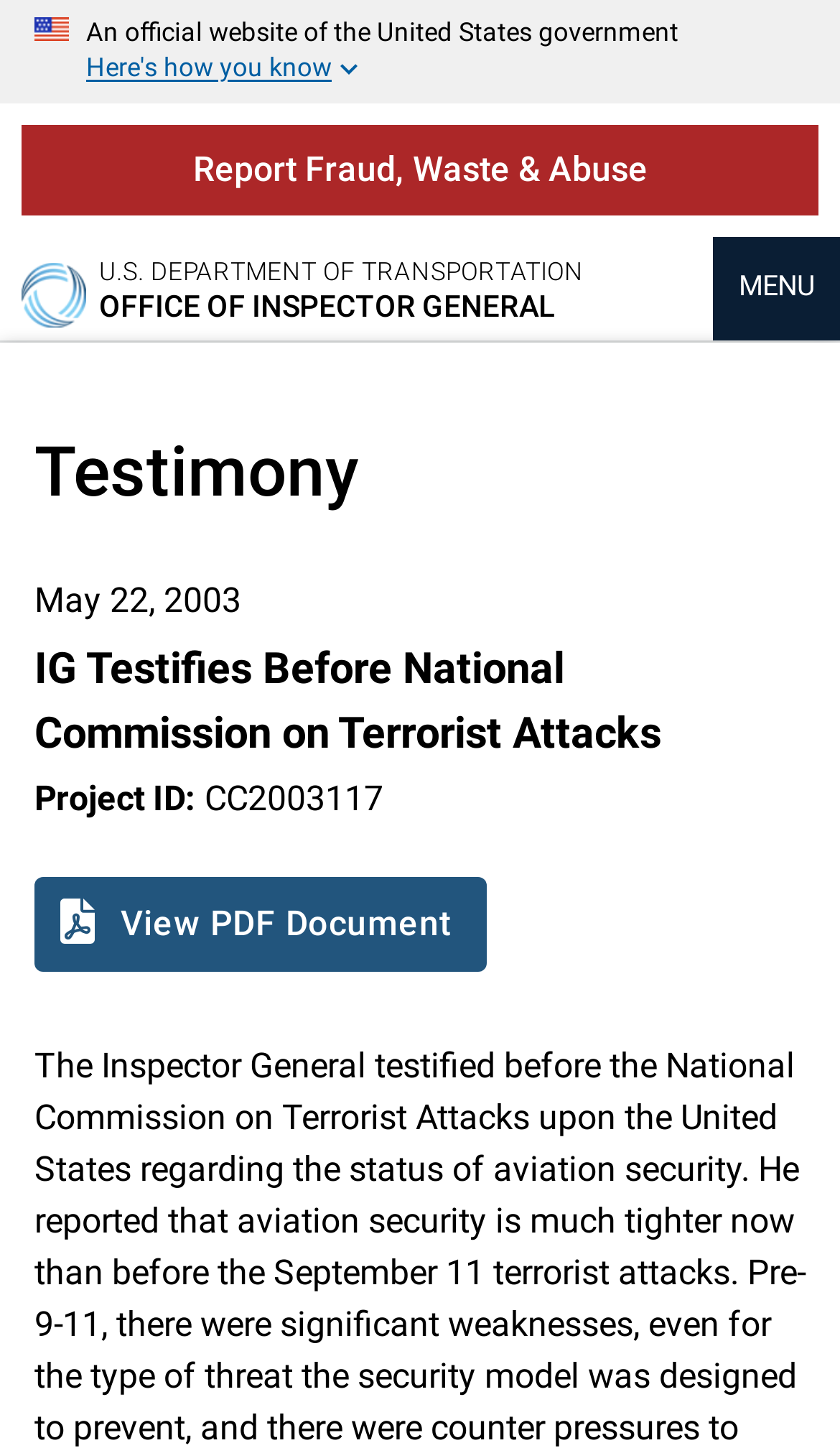Give a concise answer using one word or a phrase to the following question:
What is the date of the testimony?

May 22, 2003